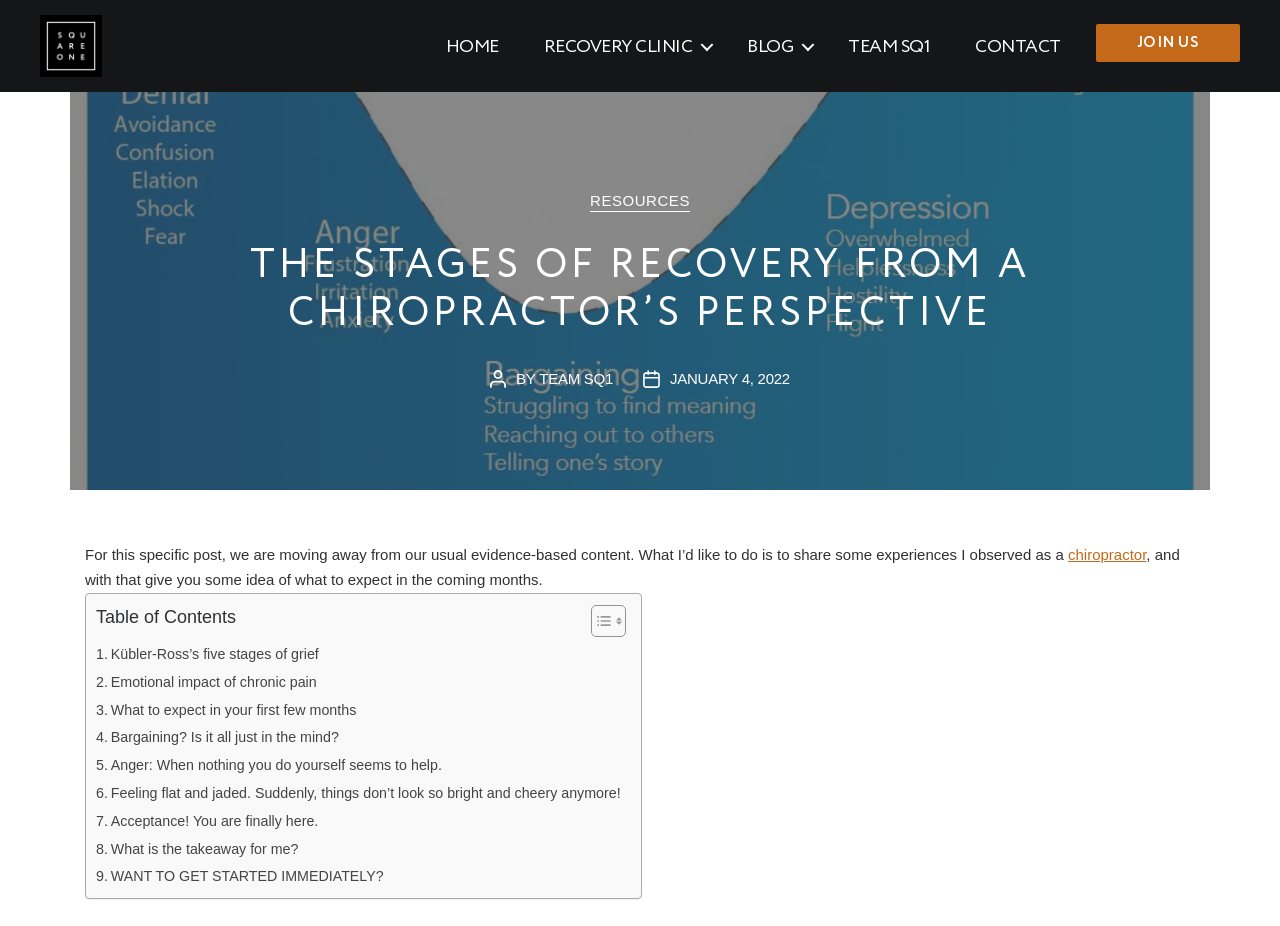Please find the bounding box coordinates of the element's region to be clicked to carry out this instruction: "Click the HOME link".

[0.341, 0.03, 0.398, 0.078]